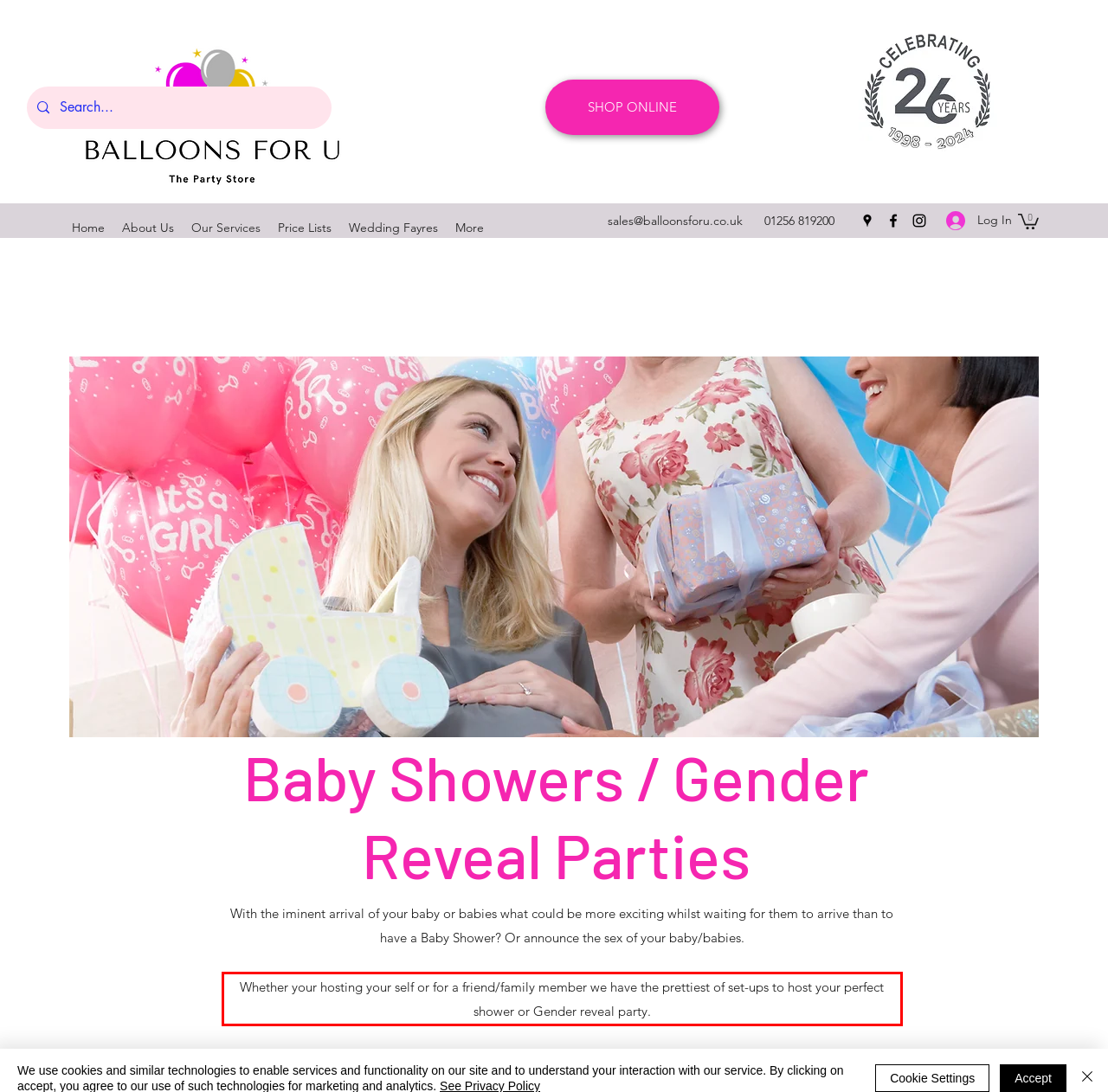Using the provided screenshot of a webpage, recognize and generate the text found within the red rectangle bounding box.

Whether your hosting your self or for a friend/family member we have the prettiest of set-ups to host your perfect shower or Gender reveal party.